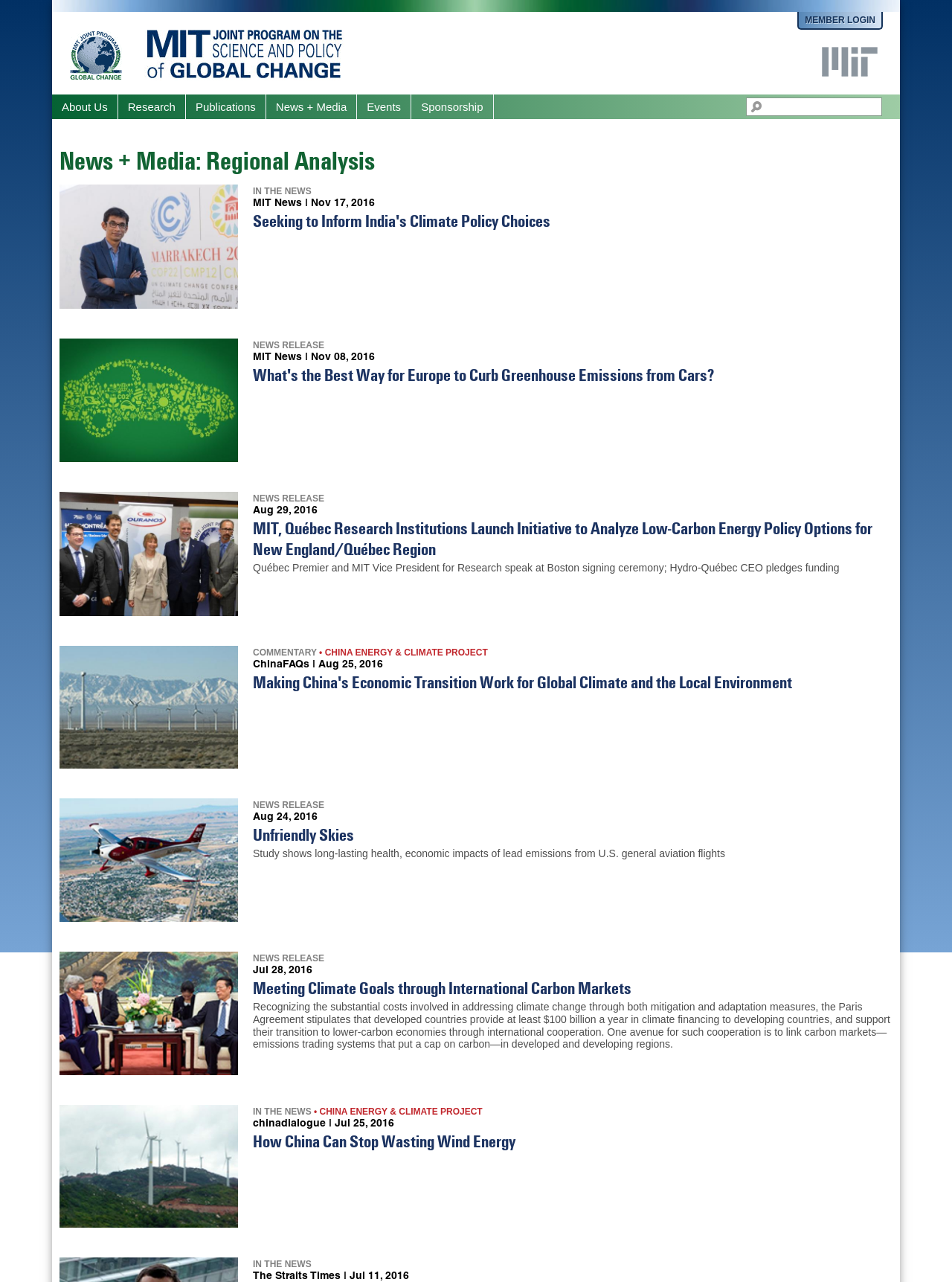Can you find the bounding box coordinates for the UI element given this description: "sambaXP 2020"? Provide the coordinates as four float numbers between 0 and 1: [left, top, right, bottom].

None